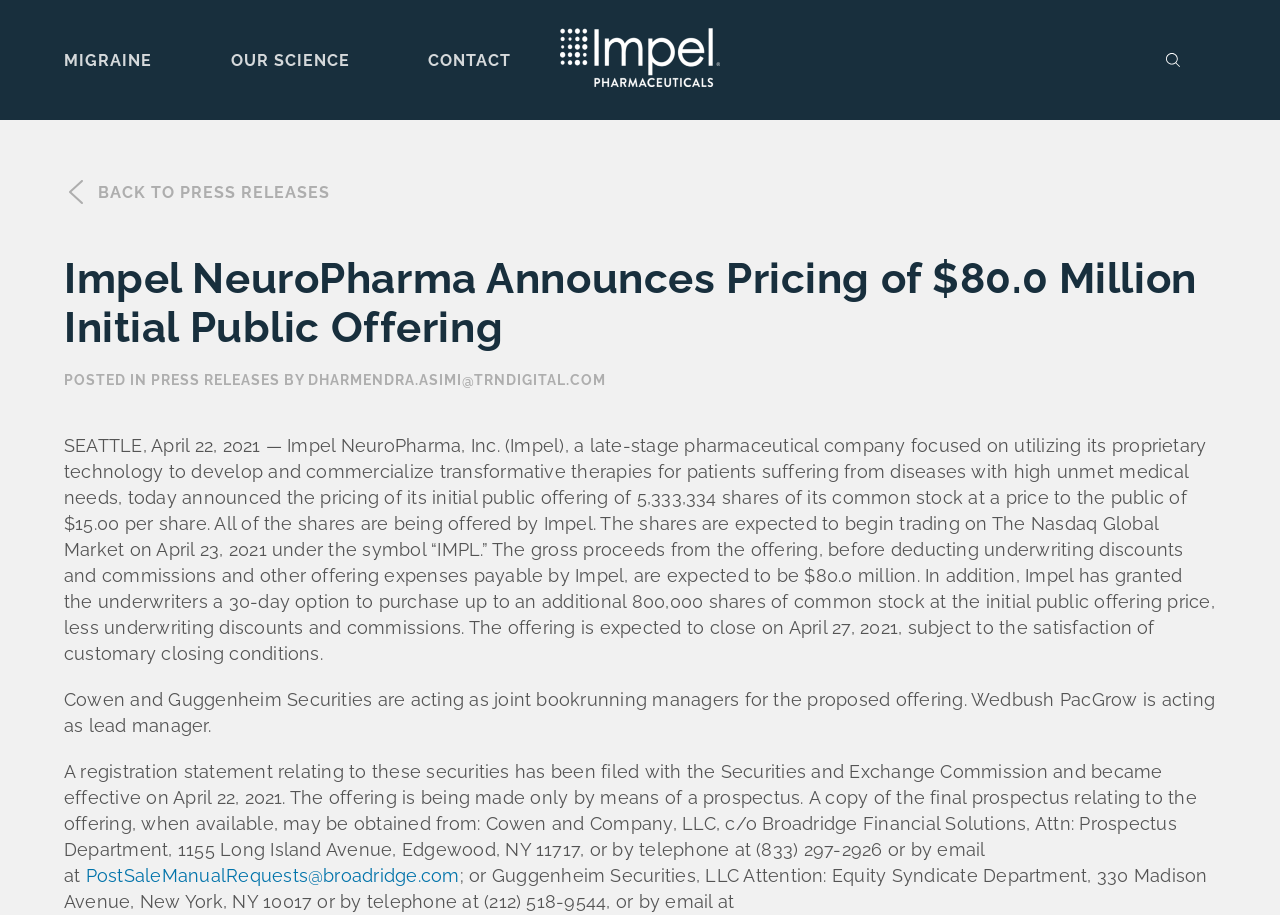Please specify the bounding box coordinates in the format (top-left x, top-left y, bottom-right x, bottom-right y), with all values as floating point numbers between 0 and 1. Identify the bounding box of the UI element described by: PostSaleManualRequests@broadridge.com

[0.067, 0.945, 0.359, 0.968]